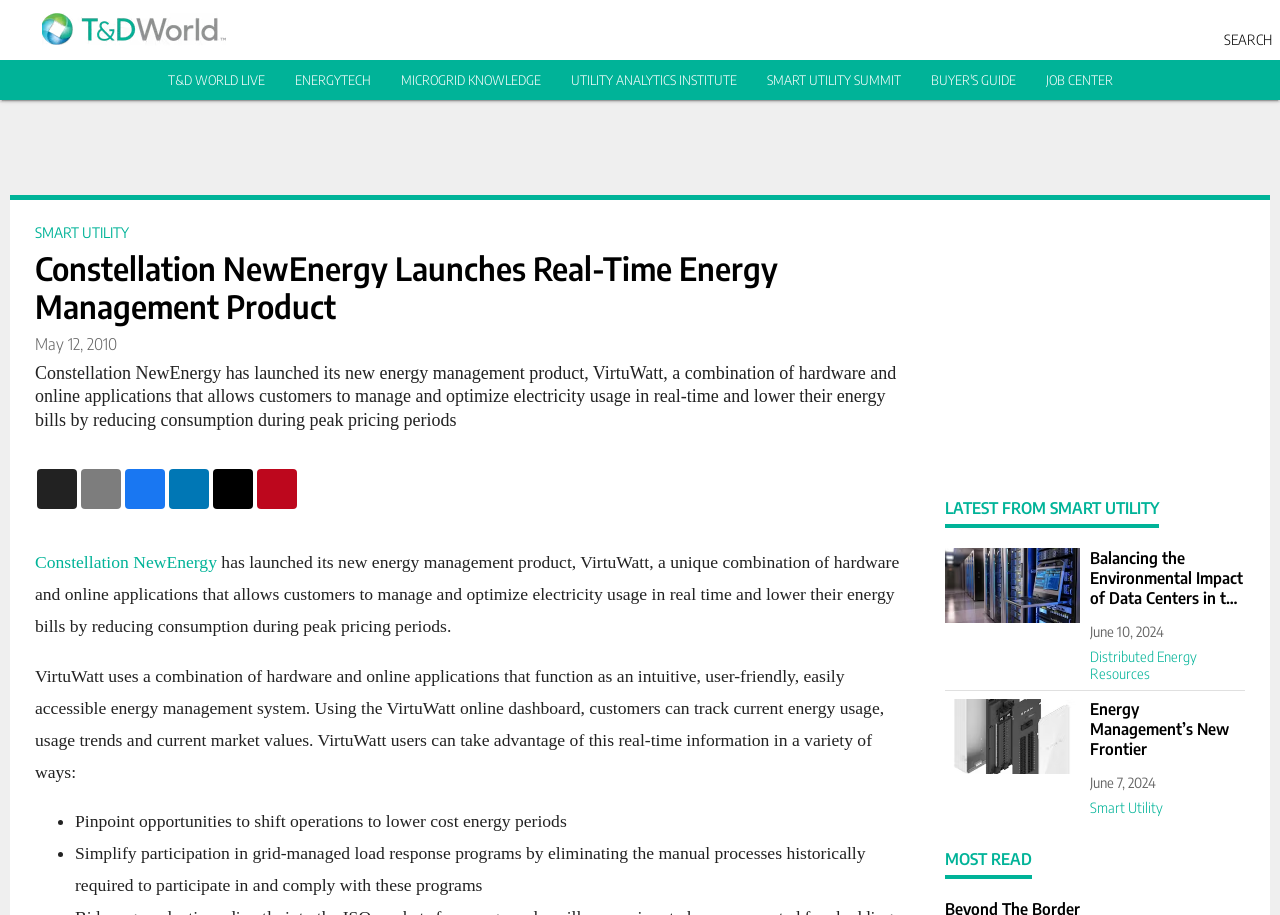Can you determine the bounding box coordinates of the area that needs to be clicked to fulfill the following instruction: "View the latest from SMART UTILITY"?

[0.73, 0.536, 0.98, 0.588]